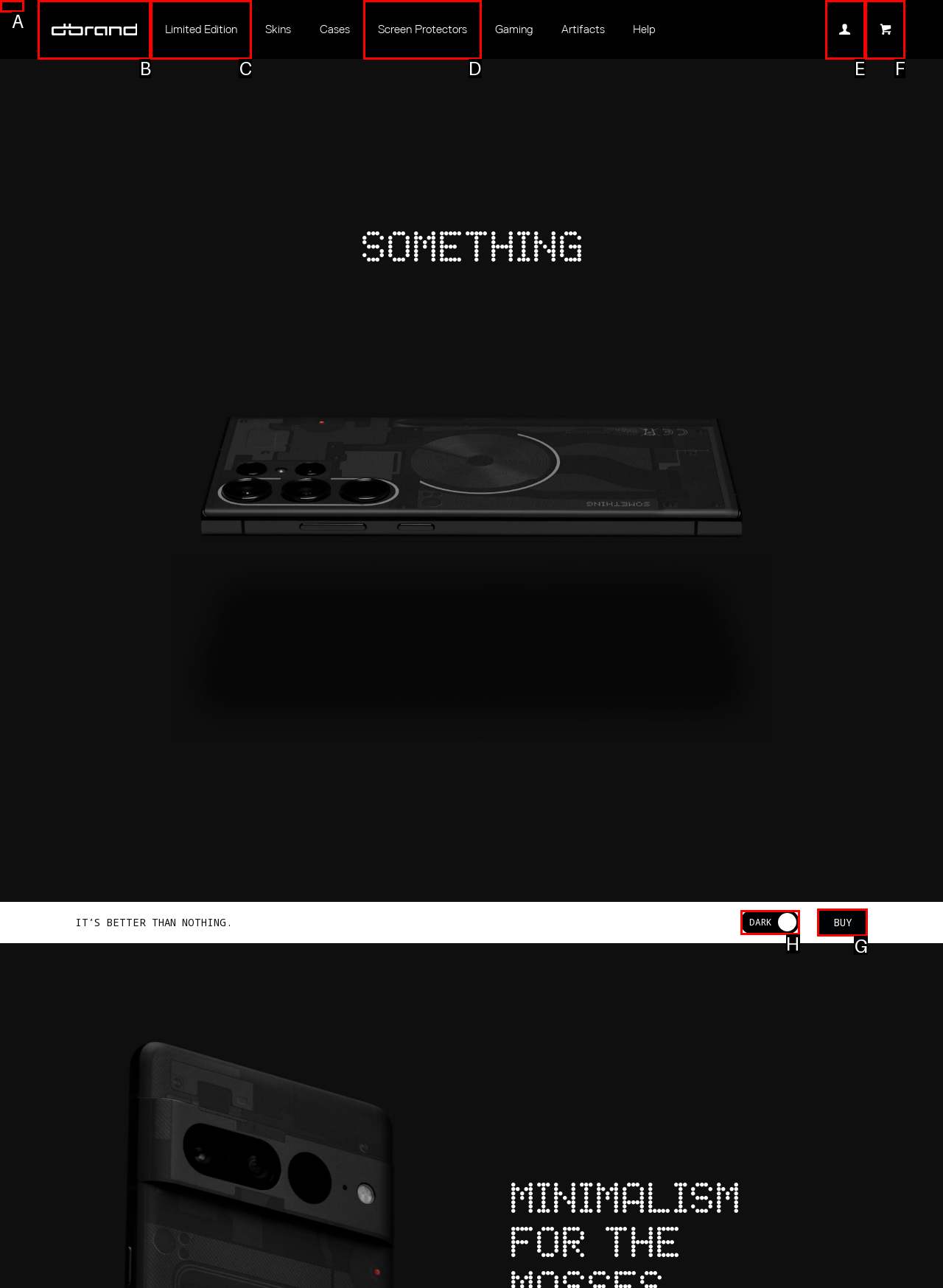Identify the correct UI element to click to achieve the task: view limited edition products.
Answer with the letter of the appropriate option from the choices given.

C